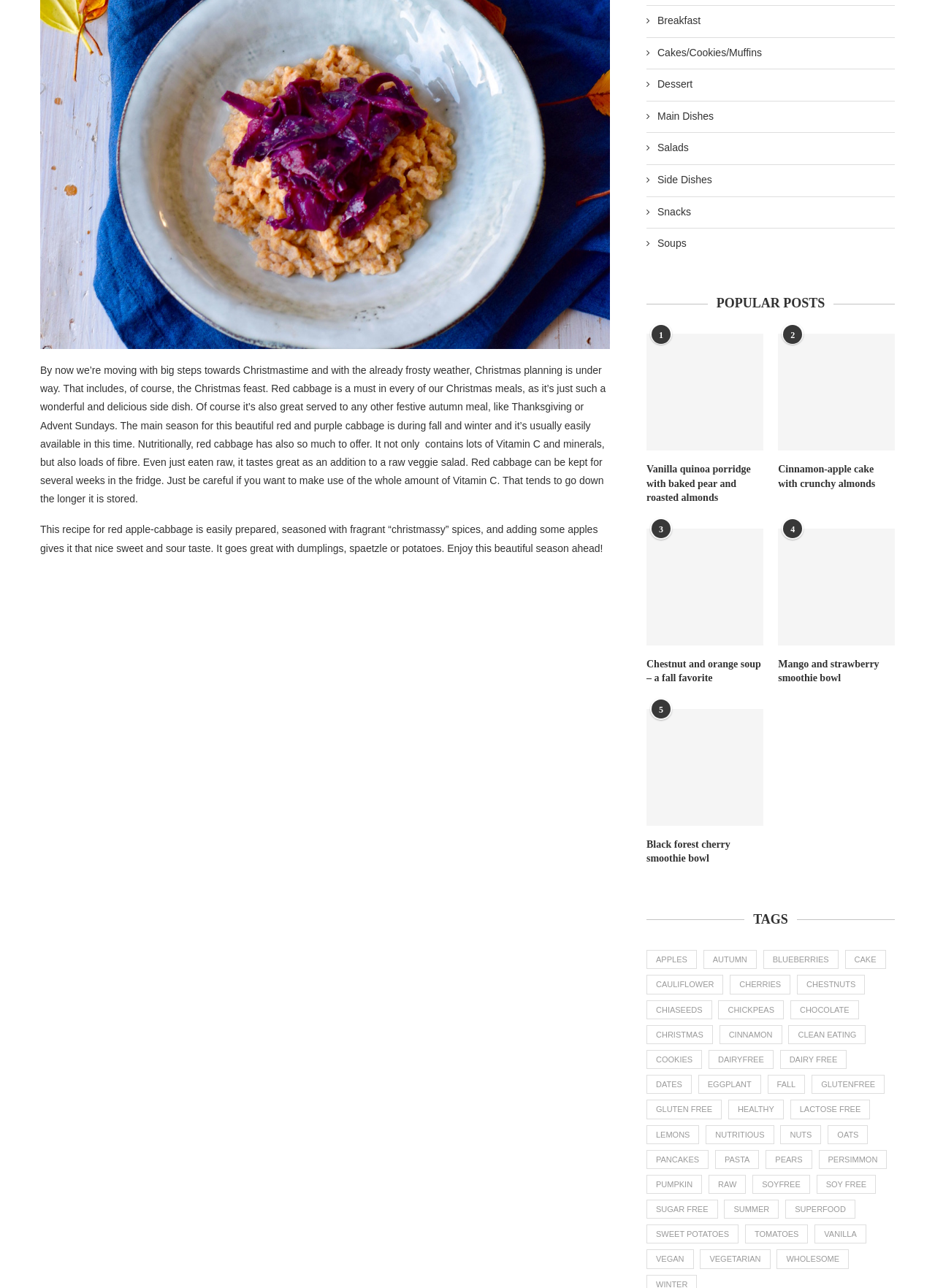Please provide the bounding box coordinates in the format (top-left x, top-left y, bottom-right x, bottom-right y). Remember, all values are floating point numbers between 0 and 1. What is the bounding box coordinate of the region described as: Cinnamon-apple cake with crunchy almonds

[0.832, 0.359, 0.957, 0.381]